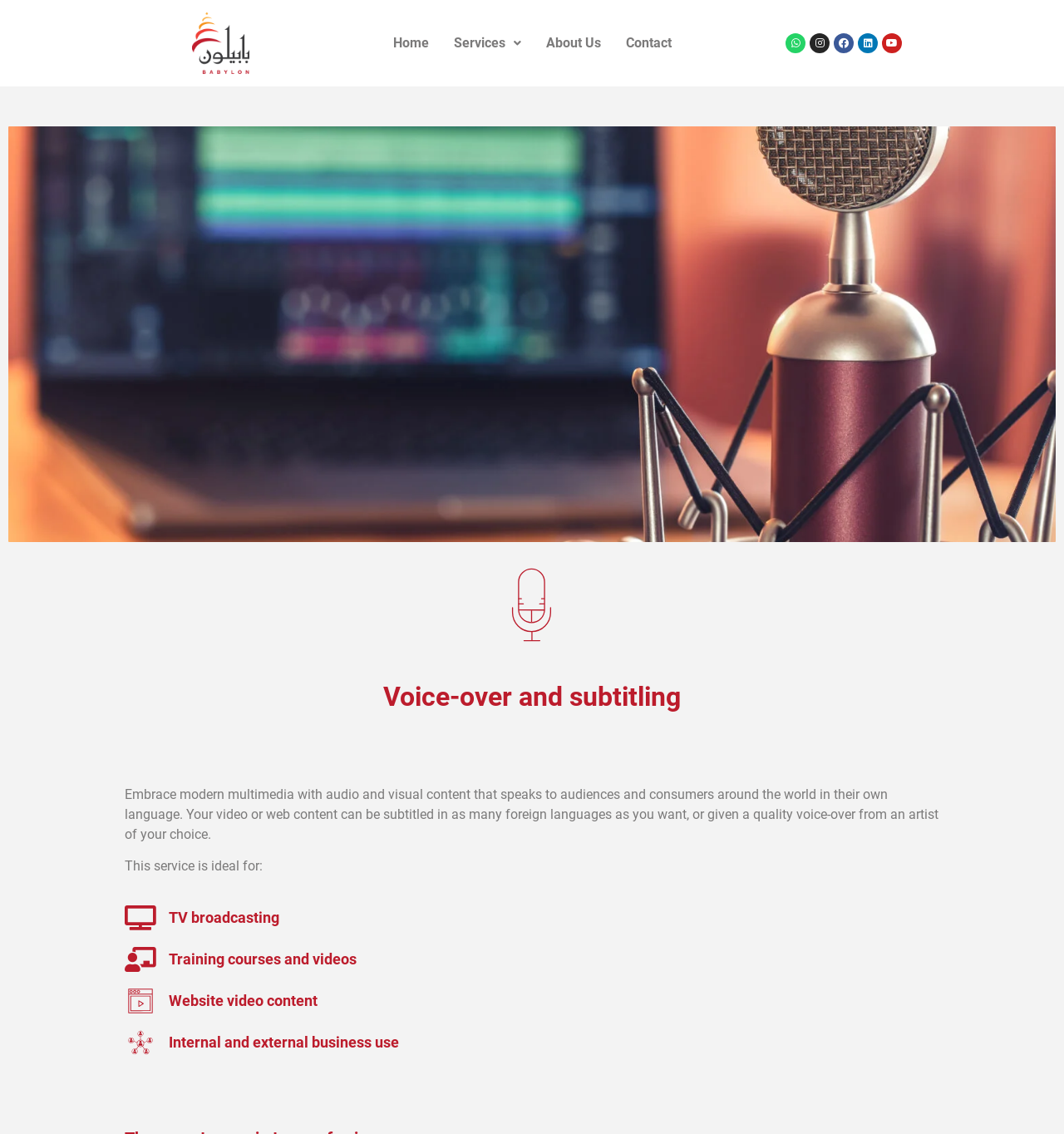Please find and give the text of the main heading on the webpage.

Voice-over and subtitling